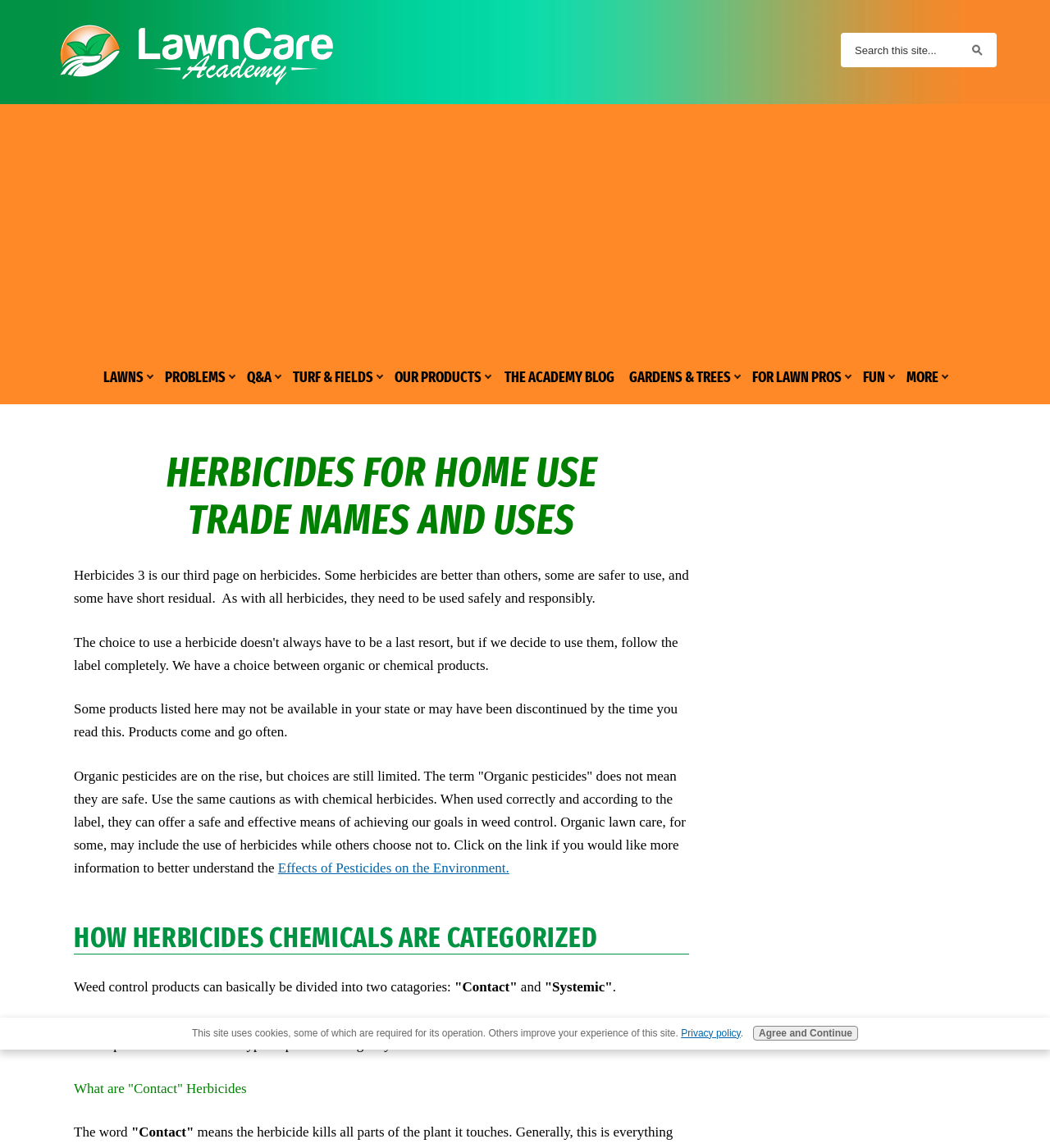Given the webpage screenshot and the description, determine the bounding box coordinates (top-left x, top-left y, bottom-right x, bottom-right y) that define the location of the UI element matching this description: value="Go"

[0.913, 0.029, 0.948, 0.059]